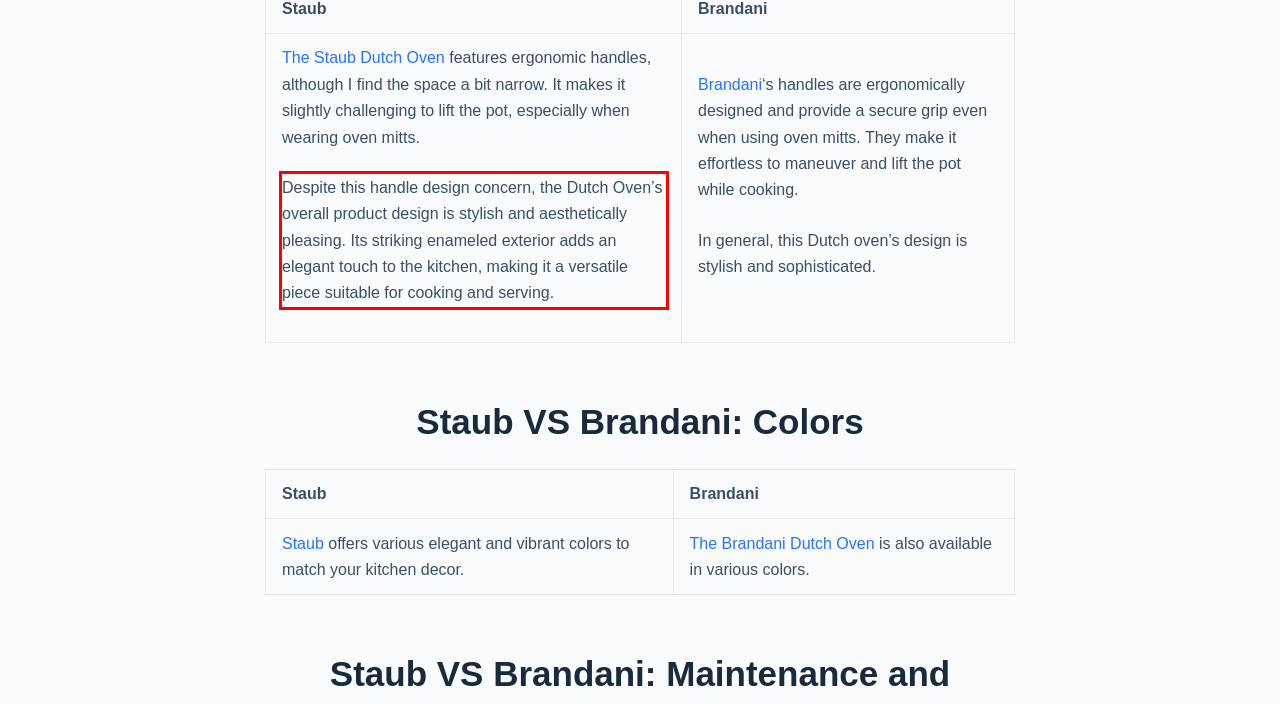Analyze the screenshot of the webpage that features a red bounding box and recognize the text content enclosed within this red bounding box.

Despite this handle design concern, the Dutch Oven’s overall product design is stylish and aesthetically pleasing. Its striking enameled exterior adds an elegant touch to the kitchen, making it a versatile piece suitable for cooking and serving.